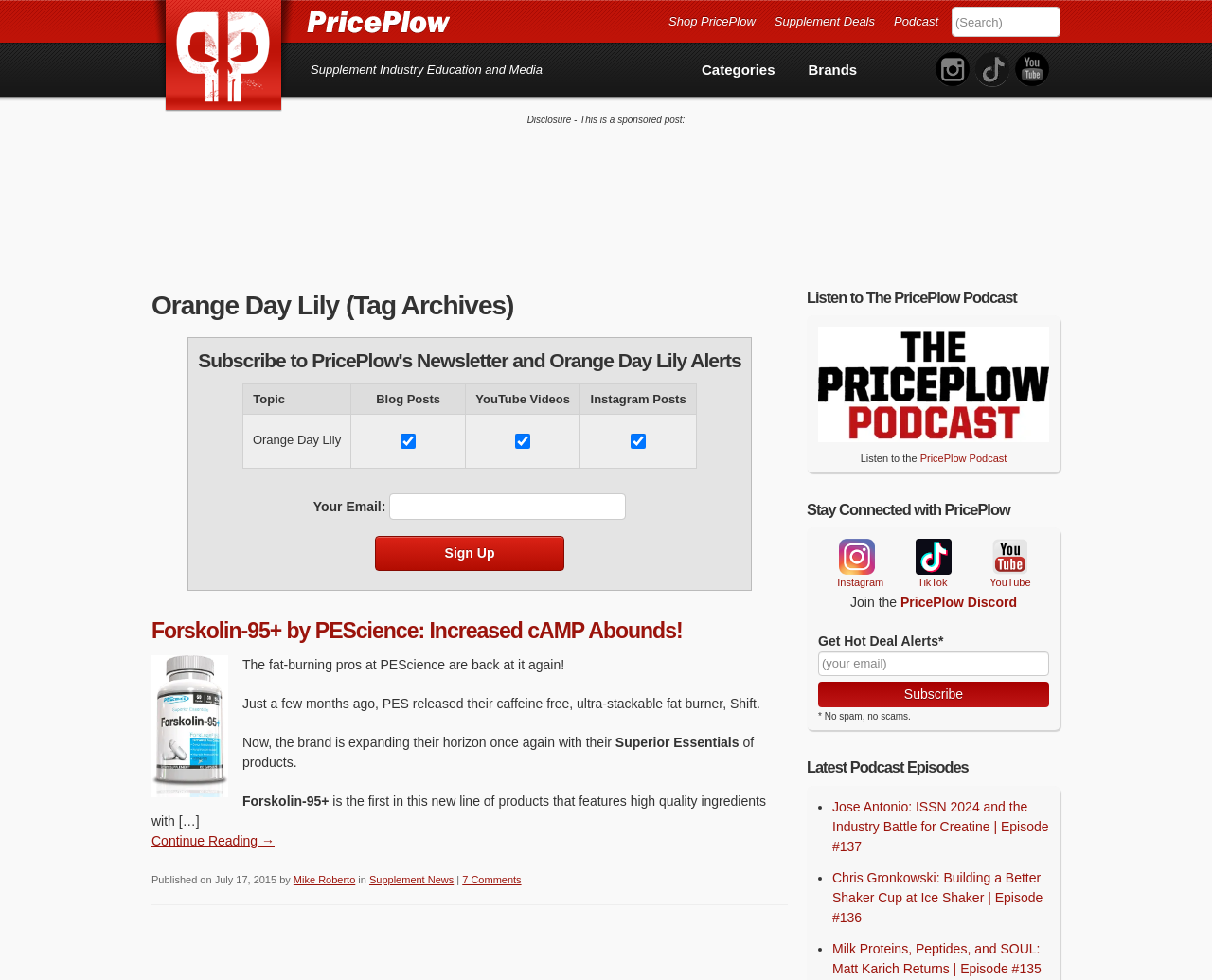Respond to the following question using a concise word or phrase: 
How many columns are in the table?

4